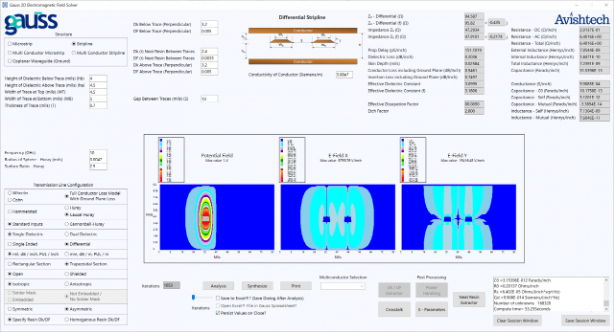Formulate a detailed description of the image content.

The image showcases the user interface of the Gauss 2D Field Solver tool developed by Avishtech. This software is designed for advanced electromagnetic simulation, specifically catering to PCB designs that require precise modeling of insertion loss, especially due to ground plane losses. 

The interface prominently features three main graphical representations: the fields of E1, E2, and the differential stripline structures. Each graphical area is color-coded to indicate various field strengths and distributions, essential for analyzing the performance of high-frequency, high-data-rate designs. 

Additionally, on the left side of the screen, users can input configuration parameters such as dielectric thickness and geometrical specifications, reflecting the tool's flexibility for different design needs. The layout also includes options for conducting analyses, synthesizing designs, and generating reports, illustrating the comprehensive functionalities of the tool aimed at reducing iterations in design processes.

This visual representation of the Gauss 2D tool underscores its role in enhancing accuracy and granularity in simulations—crucial for modern electronic design requirements, particularly in industries where high-speed signal integrity is paramount.